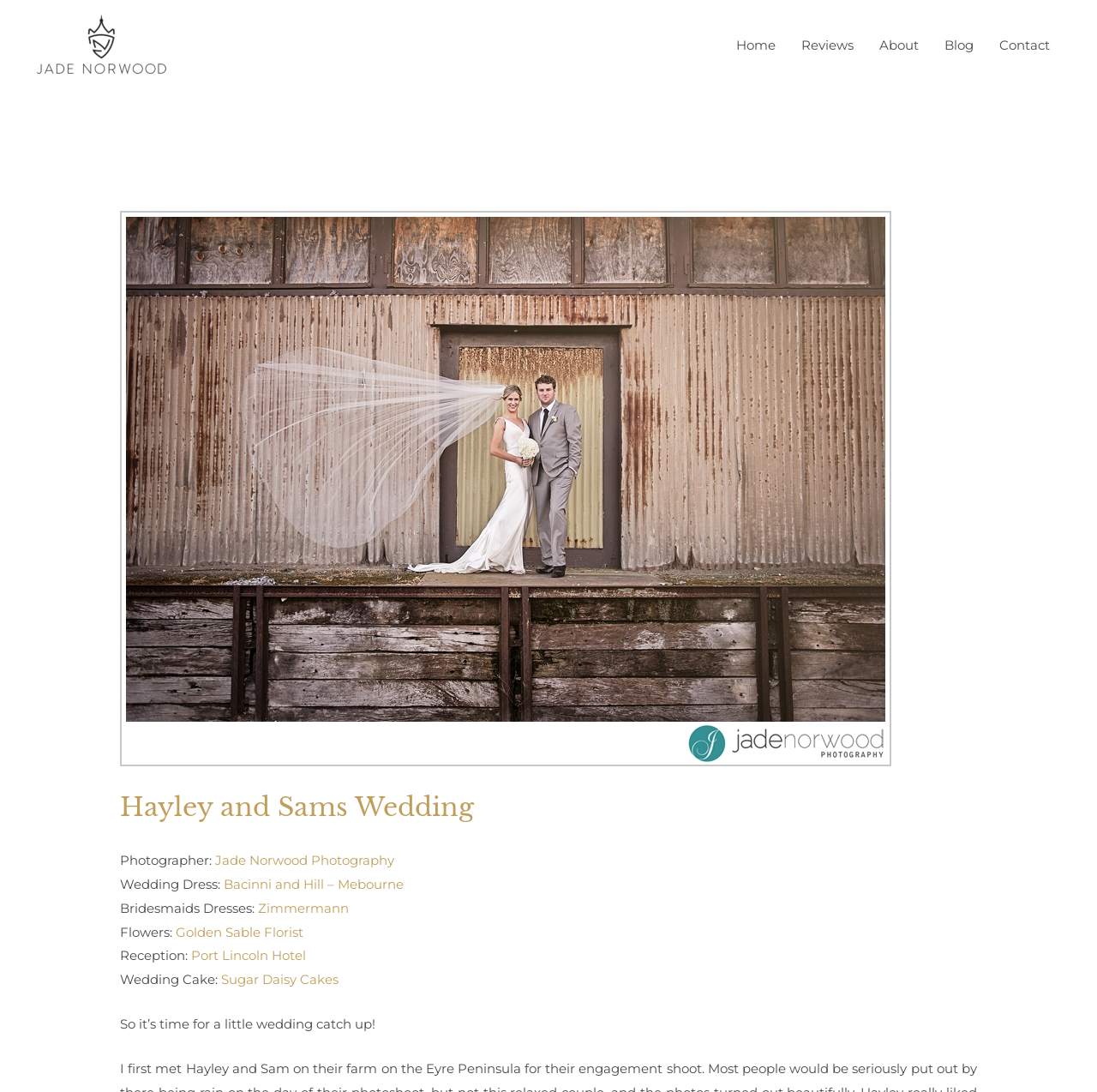What is the name of the wedding photographer?
With the help of the image, please provide a detailed response to the question.

I found the answer by looking at the text 'Photographer:' and the corresponding link next to it, which is 'Jade Norwood Photography'.